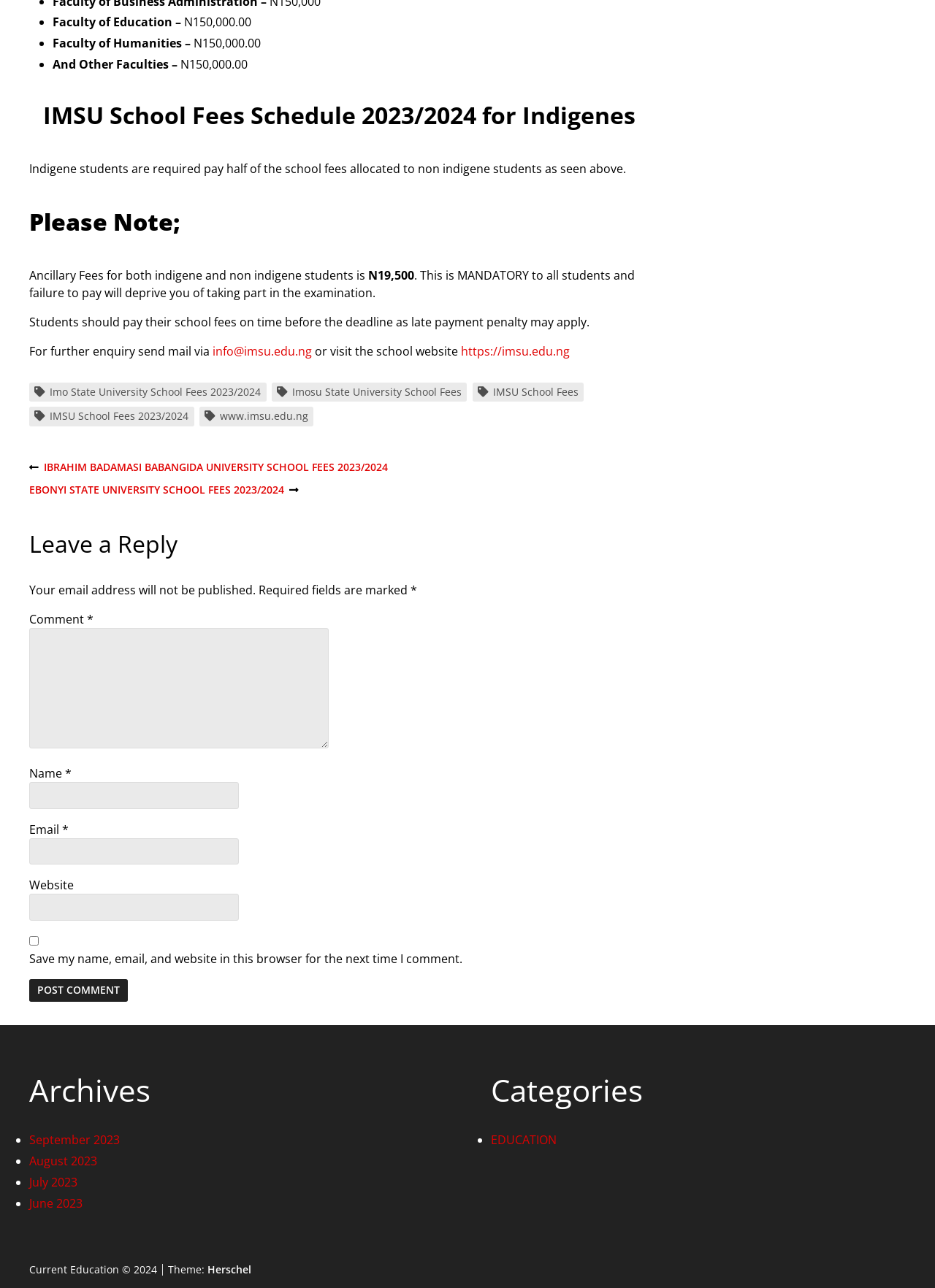Use one word or a short phrase to answer the question provided: 
What is the mandatory fee for both indigene and non-indigene students?

N19,500